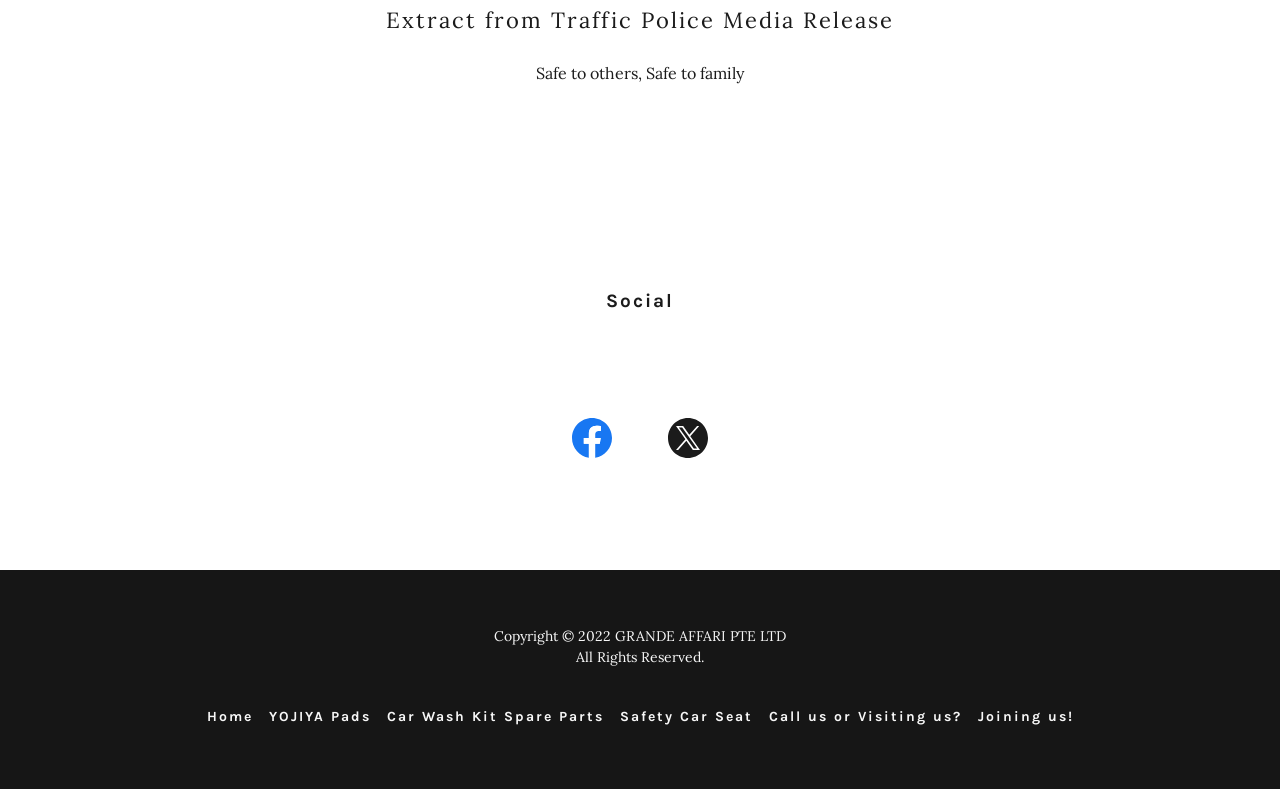What social media platforms are available?
Answer the question with a single word or phrase, referring to the image.

Facebook, Twitter